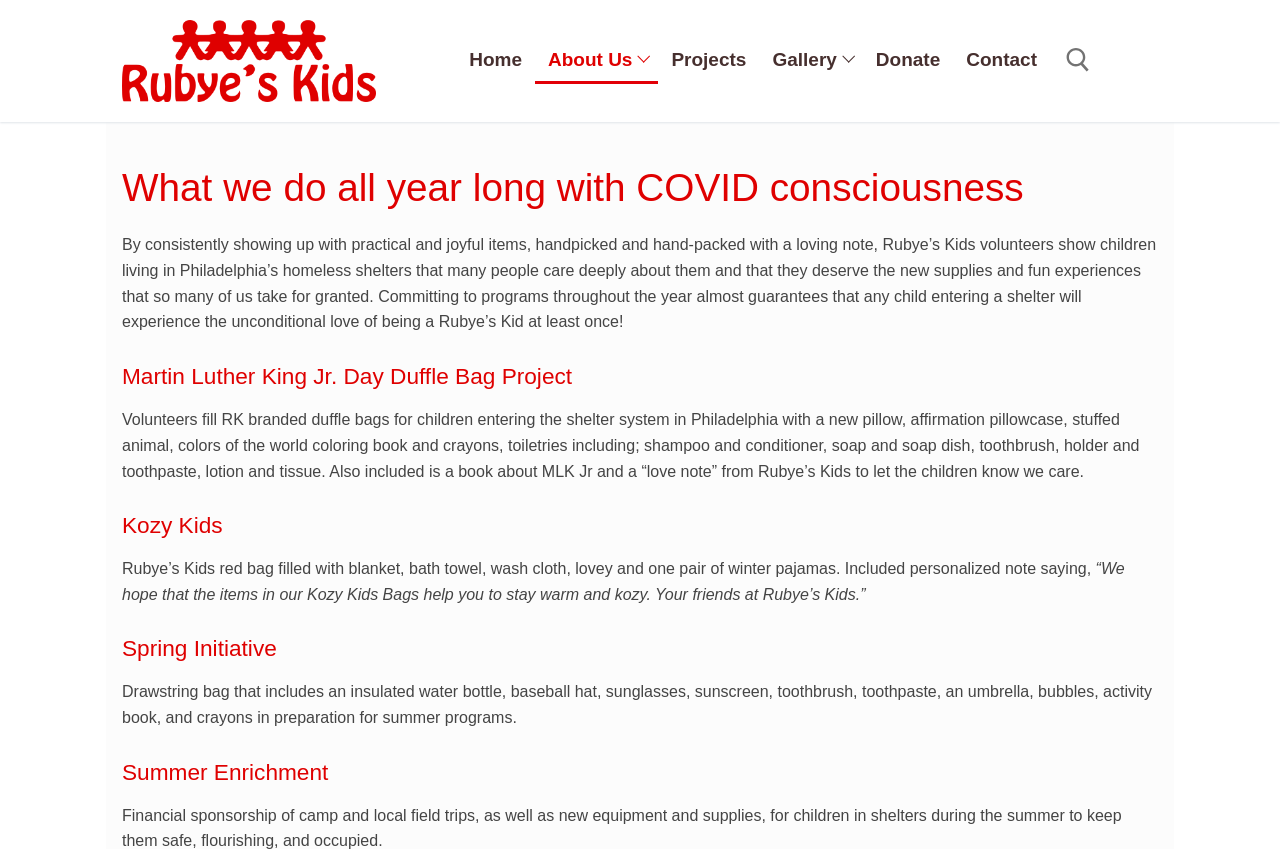Provide a comprehensive description of the webpage.

The webpage is about Rubye's Kids, a non-profit organization that provides support to children living in homeless shelters in Philadelphia. At the top of the page, there is a logo and a navigation menu with links to "Home", "About Us", "Projects", "Gallery", "Donate", and "Contact". Below the navigation menu, there is a search bar with a submit button.

On the left side of the page, there is a vertical menu with links to various sections, including "Home", "About Us", "Rubye's Kids Mission", "The Rubye's Kids Story", "Who we are", "What we do", "How you can help", "Our Business Partners and Supporters", "Projects", "Gallery", and "Donate".

The main content of the page is divided into sections, each with a heading and a descriptive text. The sections describe the organization's activities and programs, including "What we do all year long with COVID consciousness", "Martin Luther King Jr. Day Duffle Bag Project", "Kozy Kids", "Spring Initiative", and "Summer Enrichment". These sections provide detailed information about the organization's efforts to support children in homeless shelters, including the types of items they provide and the programs they offer.

At the bottom of the page, there are links to social media platforms, including Facebook. The overall layout of the page is clean and easy to navigate, with clear headings and concise text.